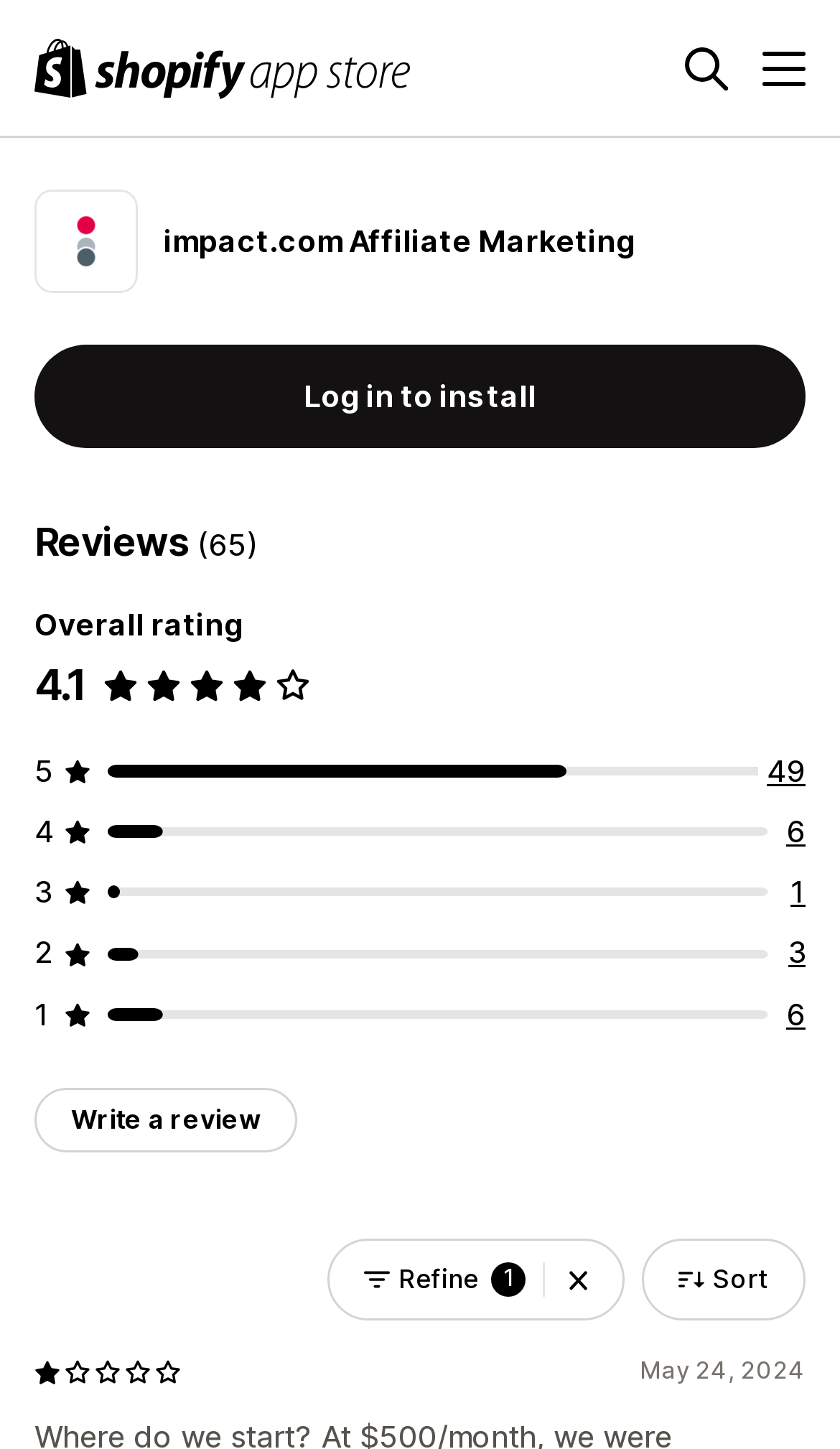Write an extensive caption that covers every aspect of the webpage.

The webpage appears to be a product page for "impact.com Affiliate Marketing" on the Shopify App Store. At the top left, there is a Shopify App Store logo, and on the top right, there are three buttons: "Search", "Menu", and a login button. 

Below the top section, there is a figure with the product name "impact.com Affiliate Marketing" and a heading with the same name. 

Underneath, there is a prominent call-to-action button "Log in to install" on the left, and a section displaying reviews on the right. The review section shows an overall rating of 4.1 out of 5 stars, with 65 reviews in total. There are also links to filter reviews by rating, such as 49 total reviews with 5 stars, 6 total reviews with 4 stars, and so on.

Further down, there is a button to "Write a review" and a section with filters and sorting options. At the very bottom, there is a rating system with 1 out of 5 stars, and a date "May 24, 2024" on the right.